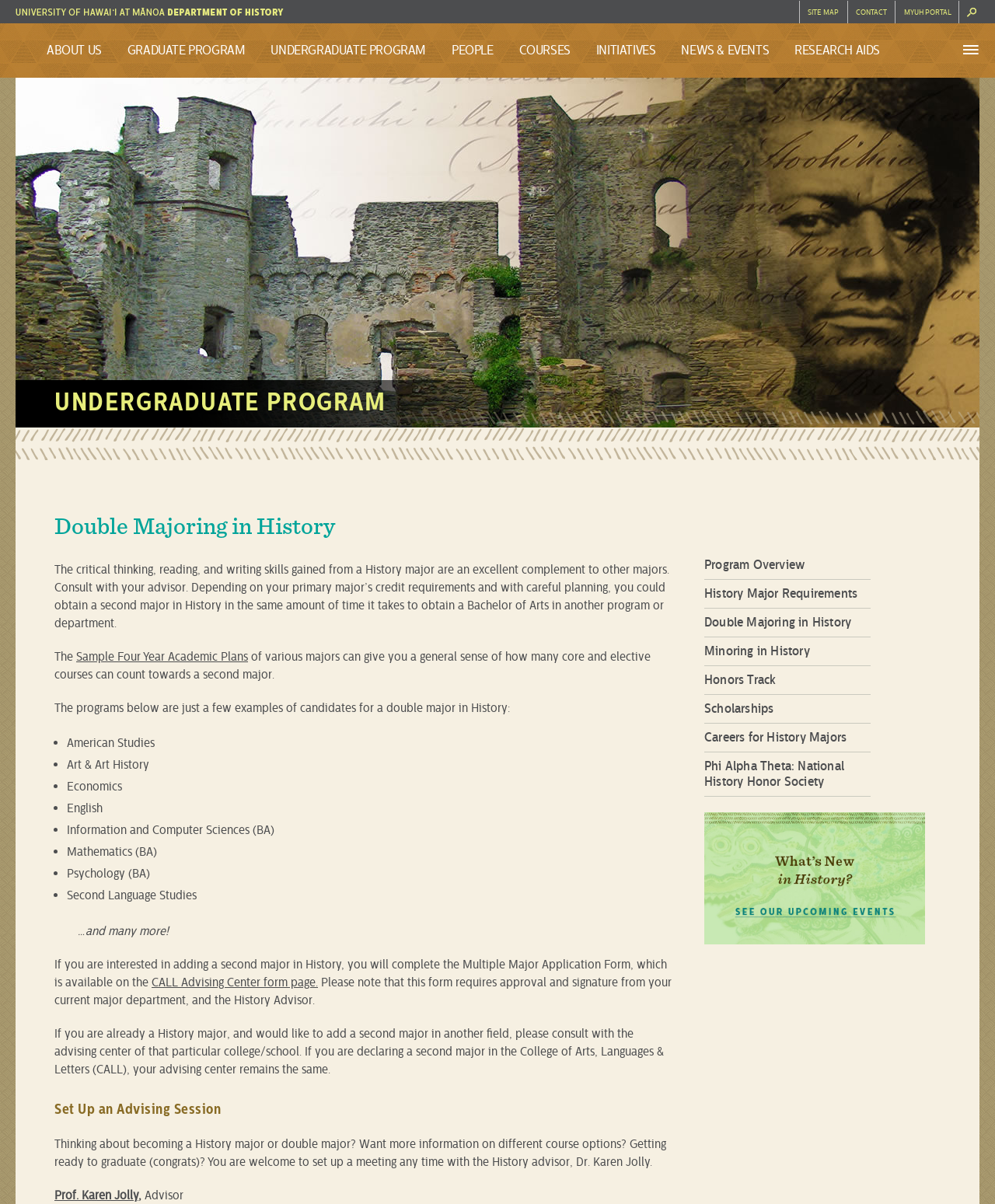Please provide the main heading of the webpage content.

Double Majoring in History